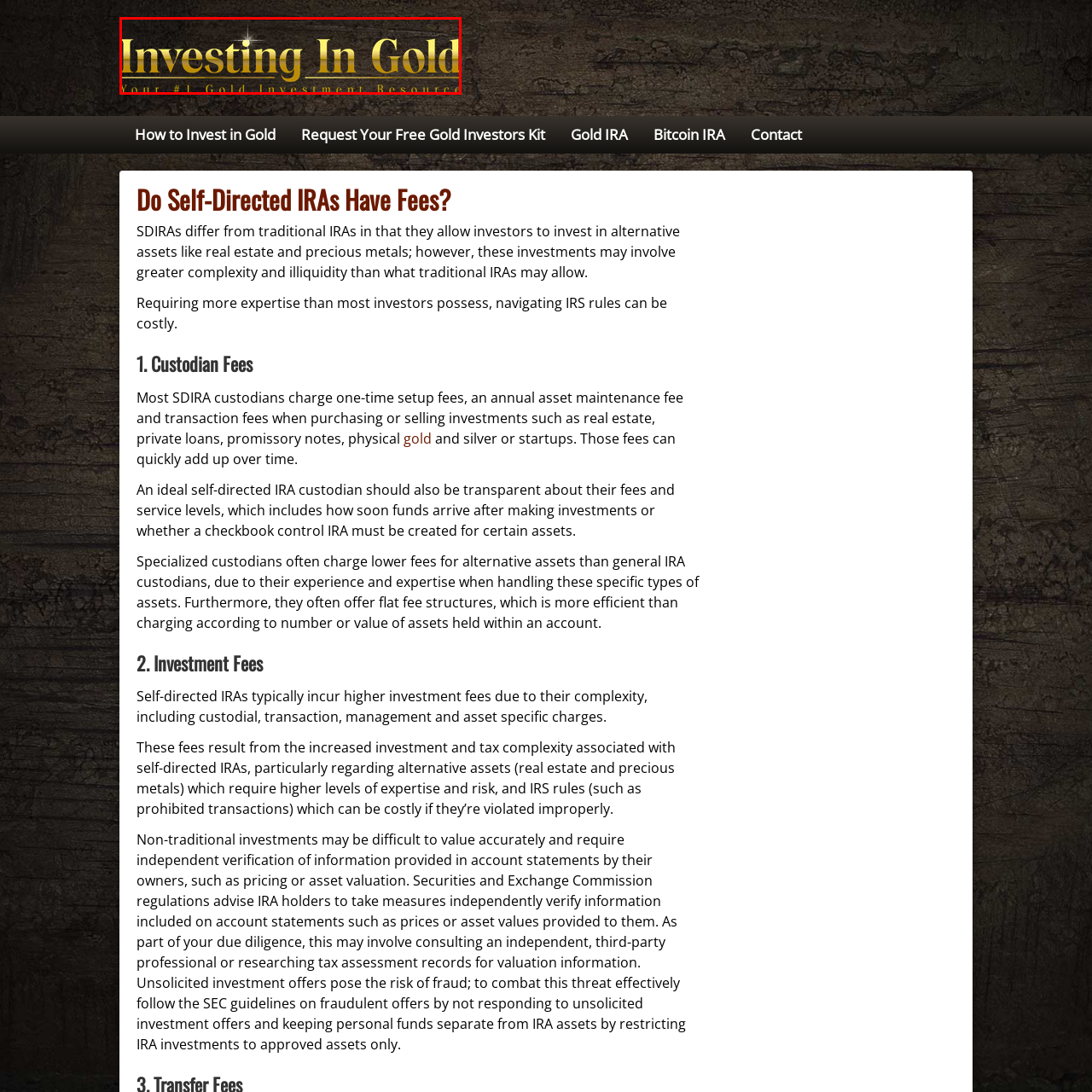Elaborate on the contents of the image marked by the red border.

The image features the title "Investing In Gold" prominently displayed in a luxurious golden font, conveying a sense of wealth and prestige. Below the main title, a tagline reads, "Your #1 Gold Investment Resource," further emphasizing the website’s focus on providing essential information and services related to gold investment. The backdrop appears textured, creating an elegant and inviting atmosphere for potential investors seeking to explore self-directed IRAs and other gold-related investment opportunities. This visual design aims to establish trust and authority in the gold investment niche.